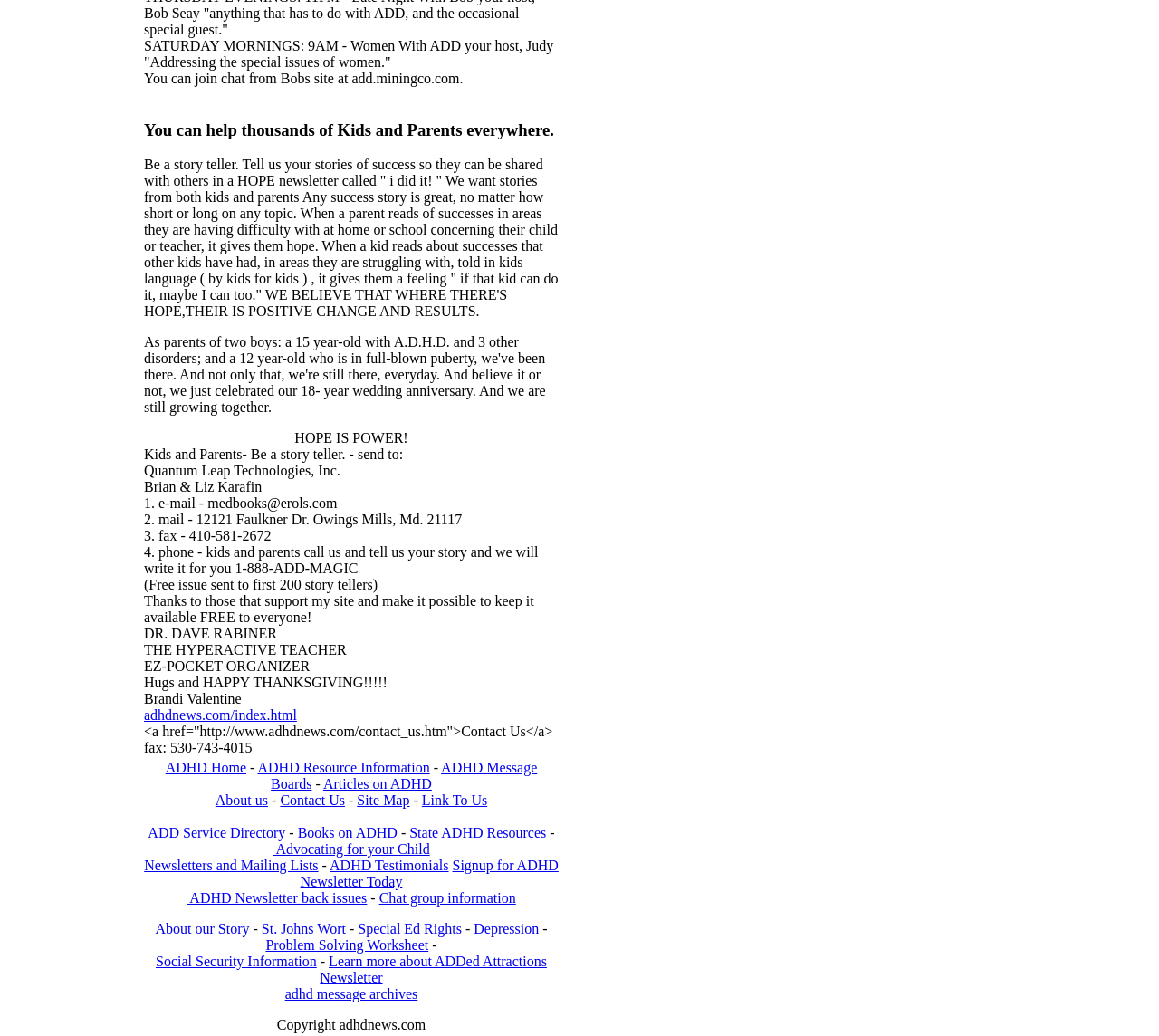Please locate the clickable area by providing the bounding box coordinates to follow this instruction: "Read 'You can help thousands of Kids and Parents everywhere.'".

[0.124, 0.116, 0.482, 0.135]